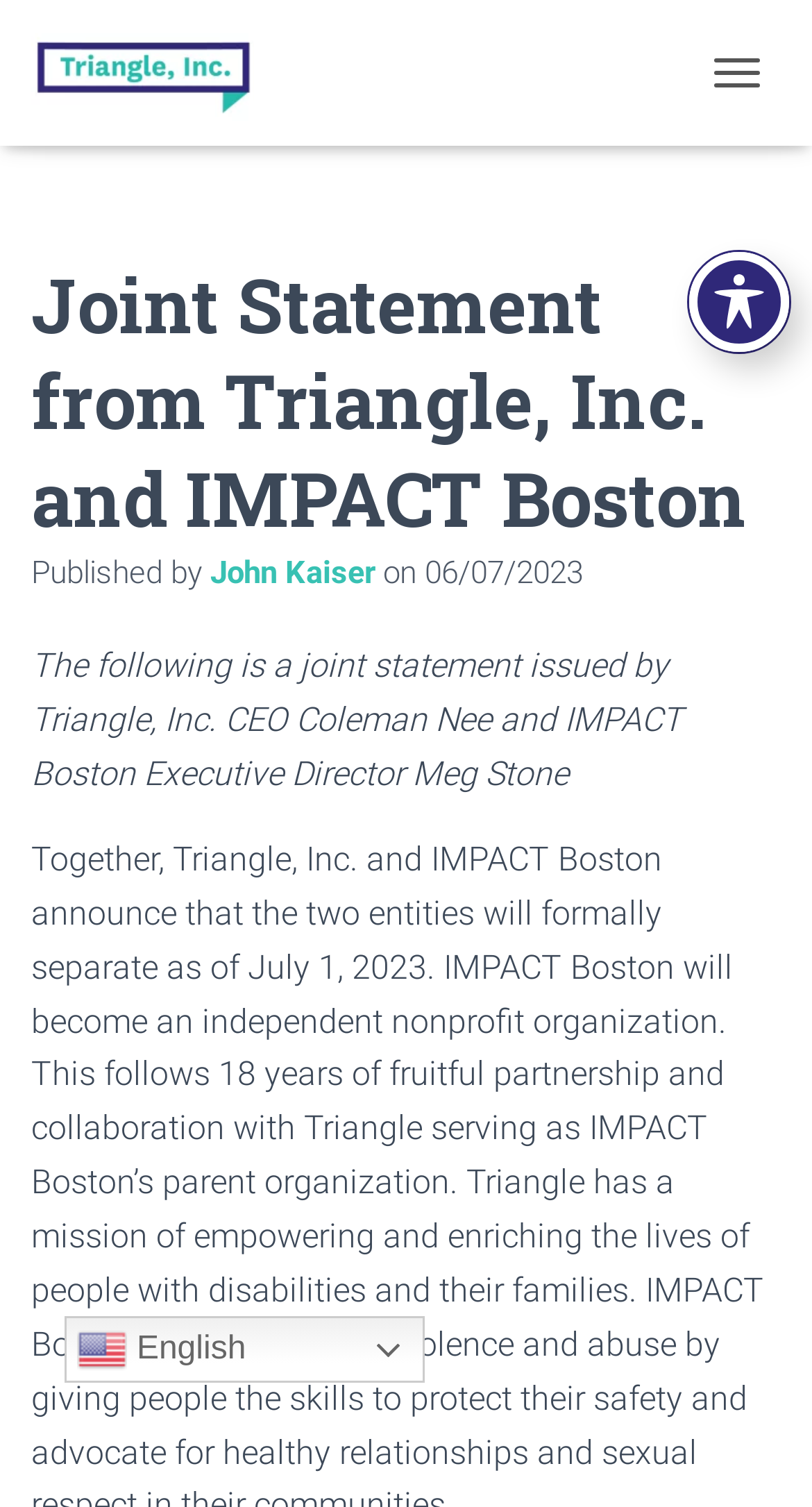Examine the image and give a thorough answer to the following question:
When was the joint statement published?

The publication date is located next to the published by information, and it is displayed in the format 'MM/DD/YYYY'.